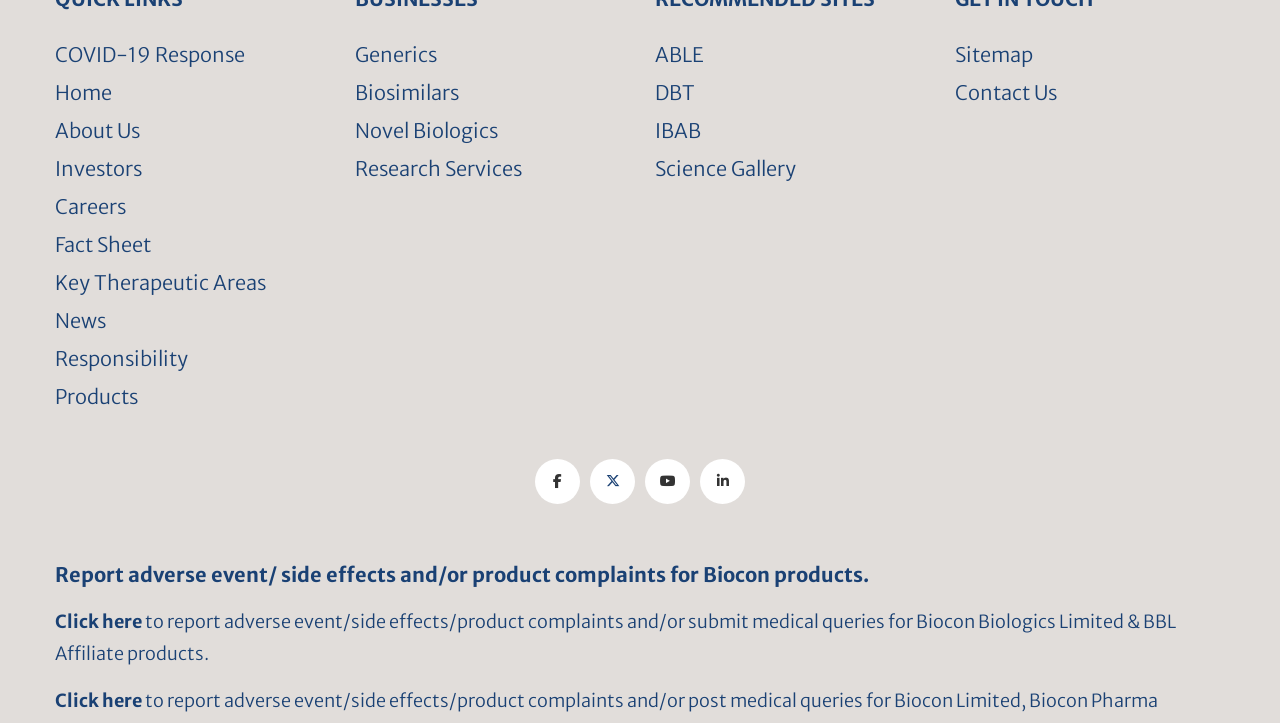Find the bounding box coordinates of the element I should click to carry out the following instruction: "Contact Us".

[0.746, 0.111, 0.826, 0.145]